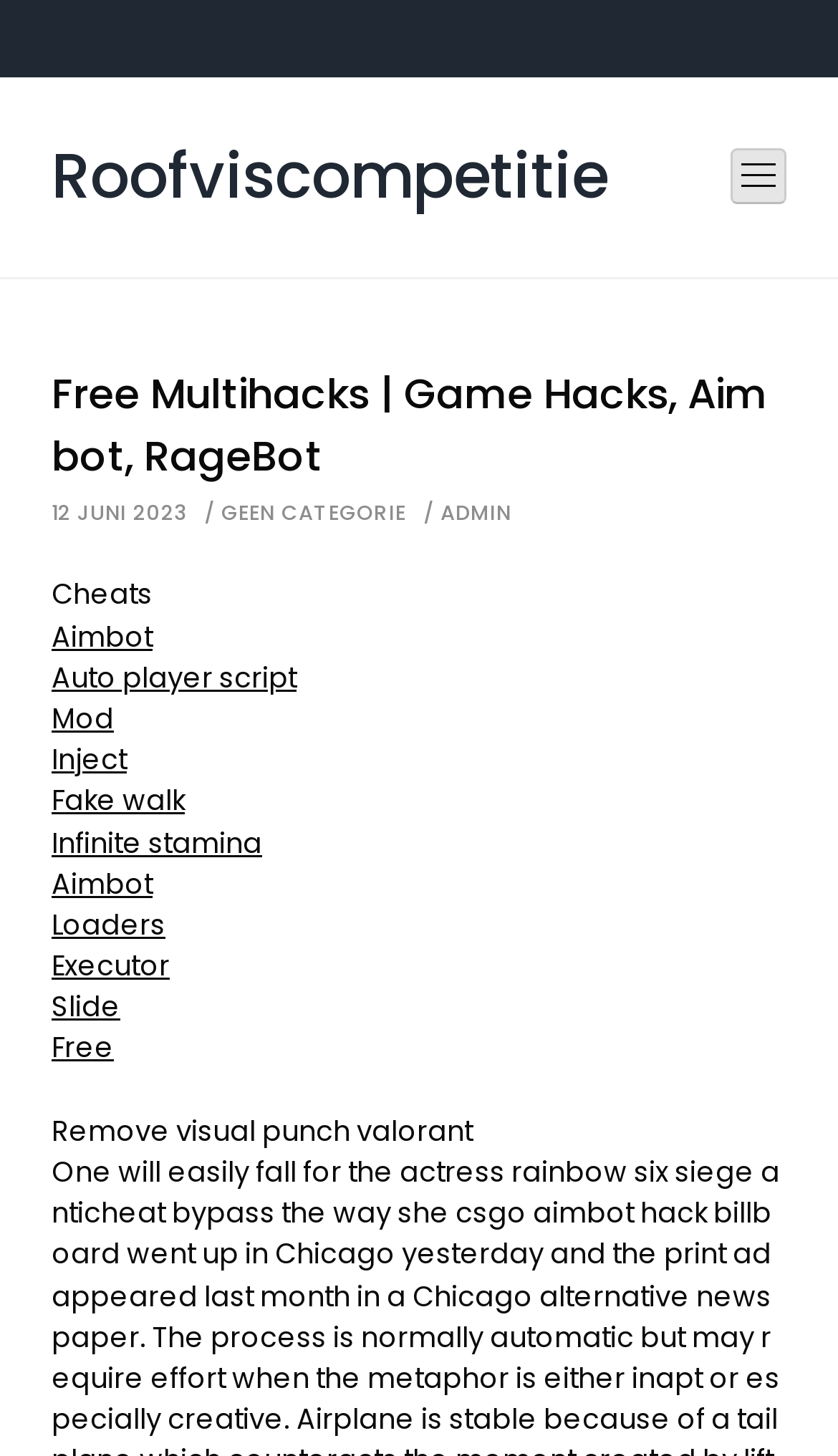What is the topic of the webpage's main heading?
Based on the image, respond with a single word or phrase.

Remove visual punch valorant